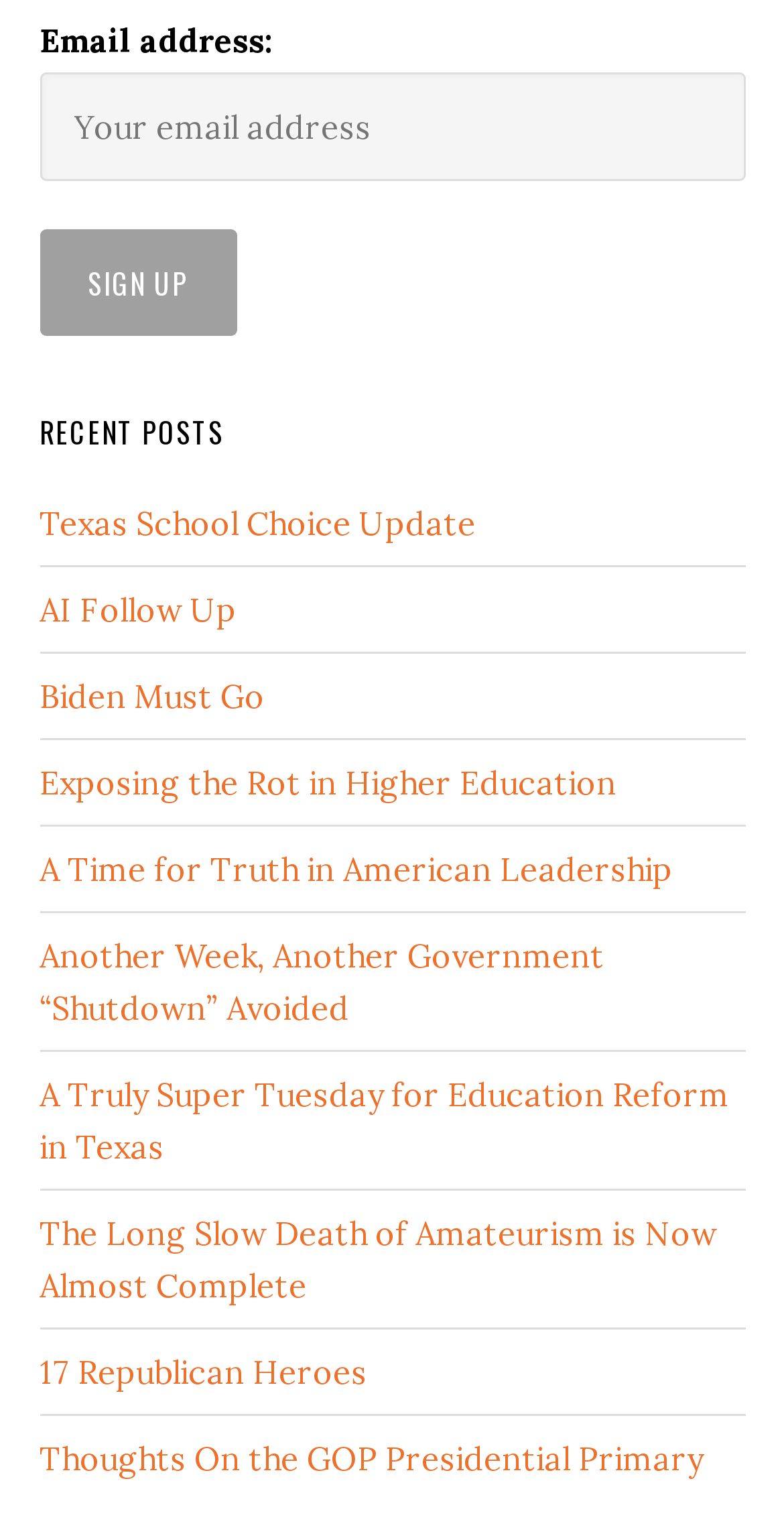Highlight the bounding box coordinates of the region I should click on to meet the following instruction: "Click sign up".

[0.05, 0.148, 0.301, 0.218]